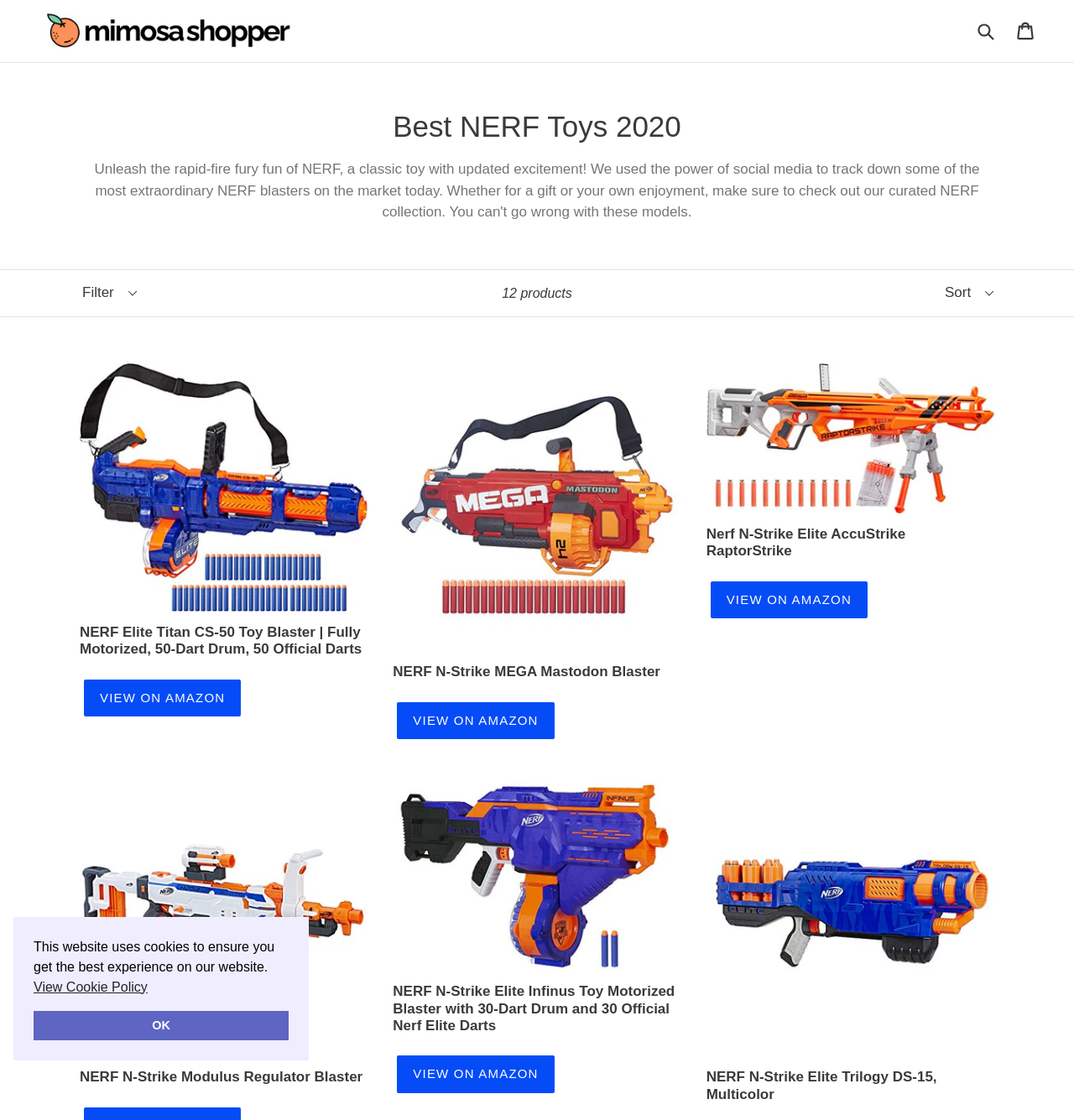Locate the bounding box coordinates of the element to click to perform the following action: 'View the Mimosa Shopper homepage'. The coordinates should be given as four float values between 0 and 1, in the form of [left, top, right, bottom].

[0.043, 0.011, 0.271, 0.044]